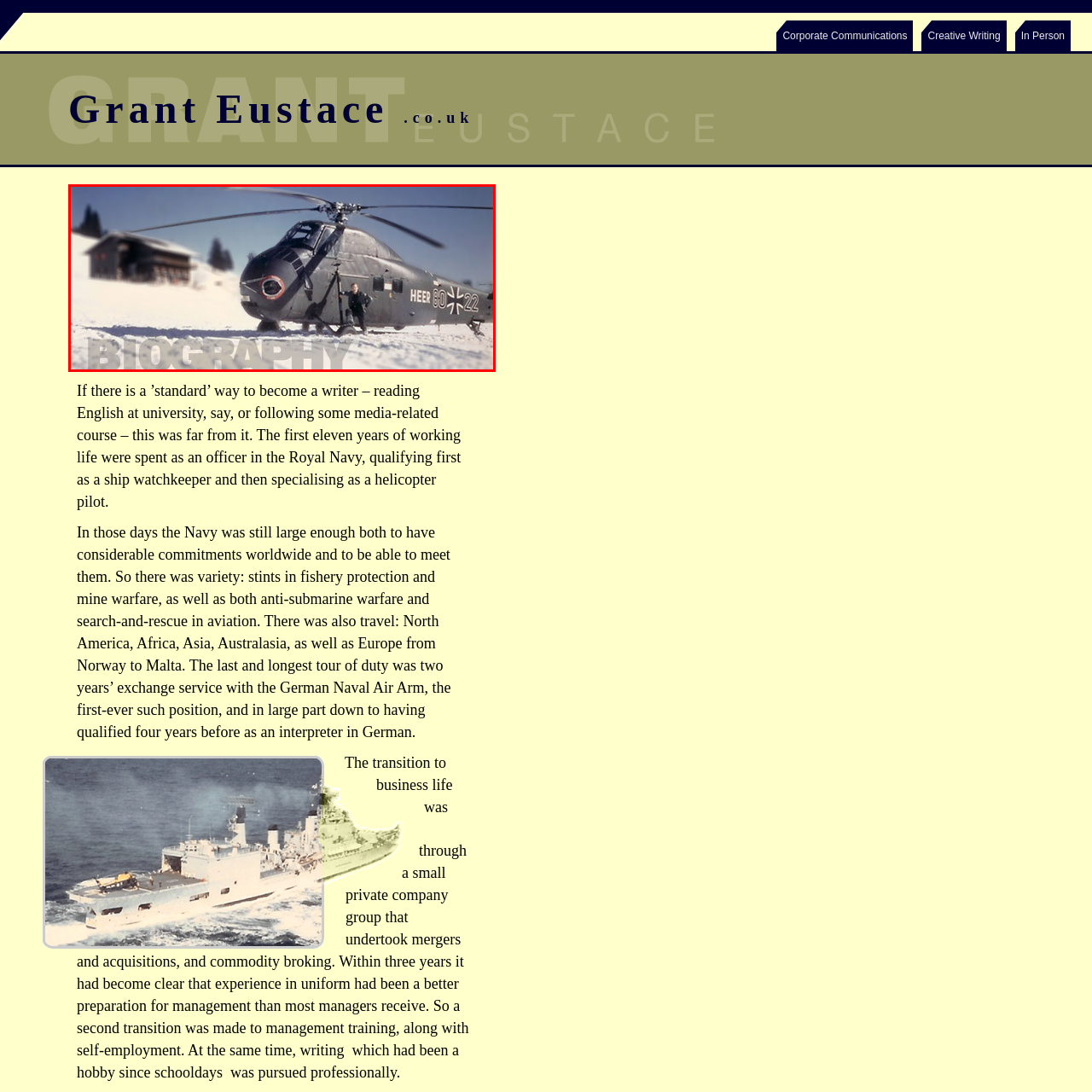Observe the image framed by the red bounding box and present a detailed answer to the following question, relying on the visual data provided: What type of structure is in the background?

The background of the image features a rustic wooden cabin, which contributes to the serene yet rugged ambiance of the setting. The cabin appears to be a traditional or rural-style building, which adds to the overall winter scene.